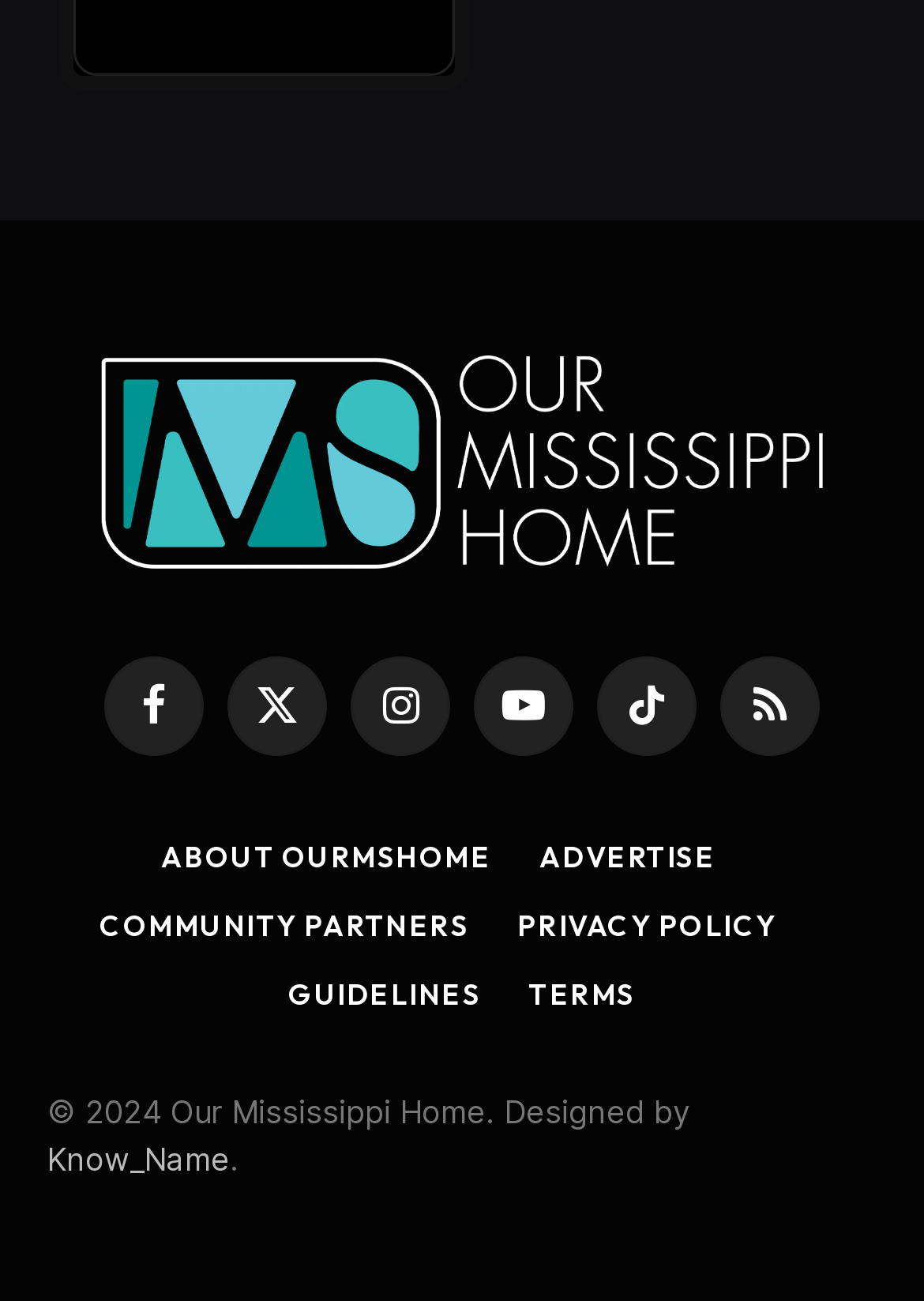Determine the bounding box of the UI component based on this description: "Terms". The bounding box coordinates should be four float values between 0 and 1, i.e., [left, top, right, bottom].

[0.572, 0.751, 0.688, 0.778]